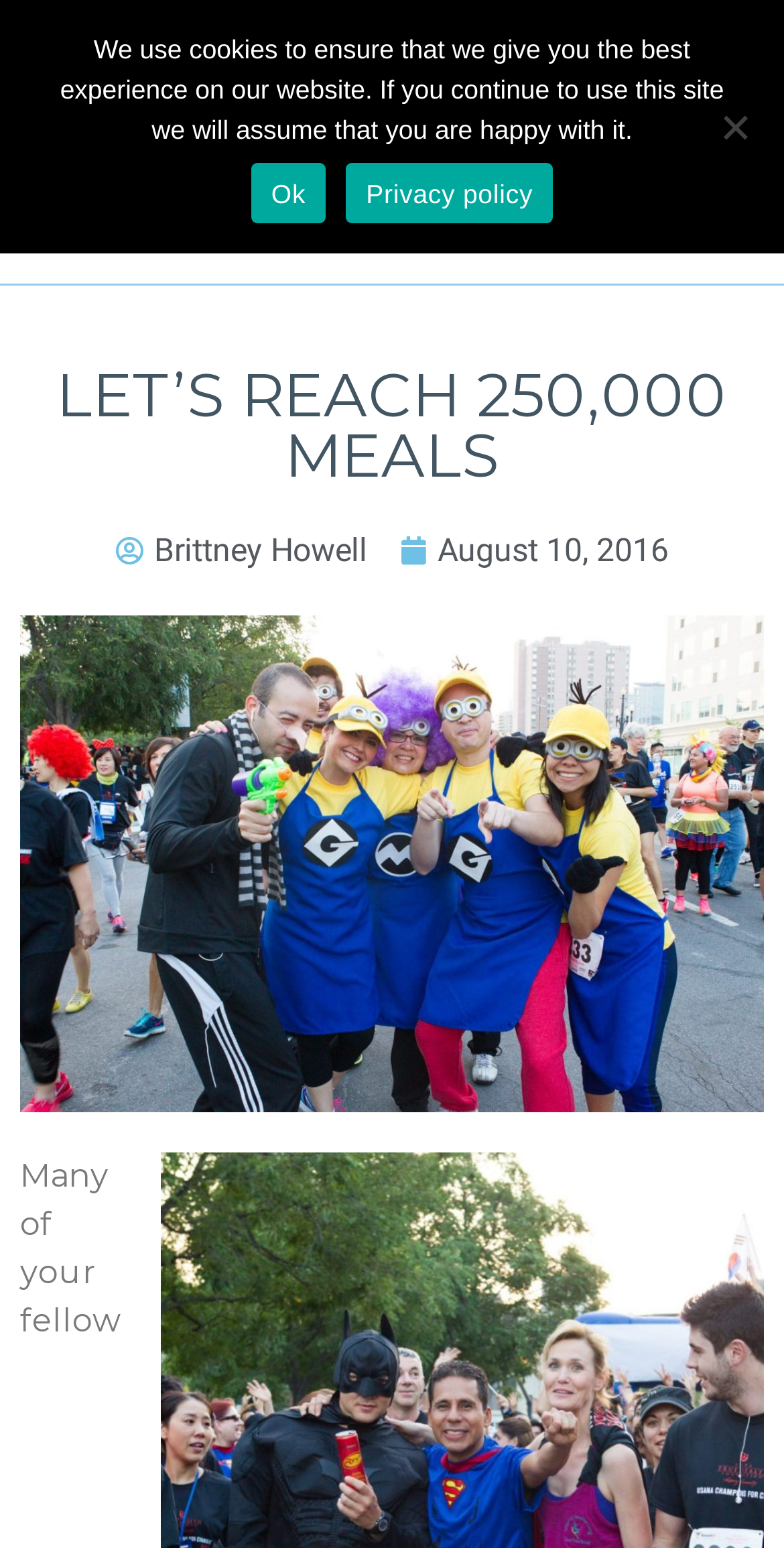Answer this question in one word or a short phrase: What is the date of the article?

August 10, 2016